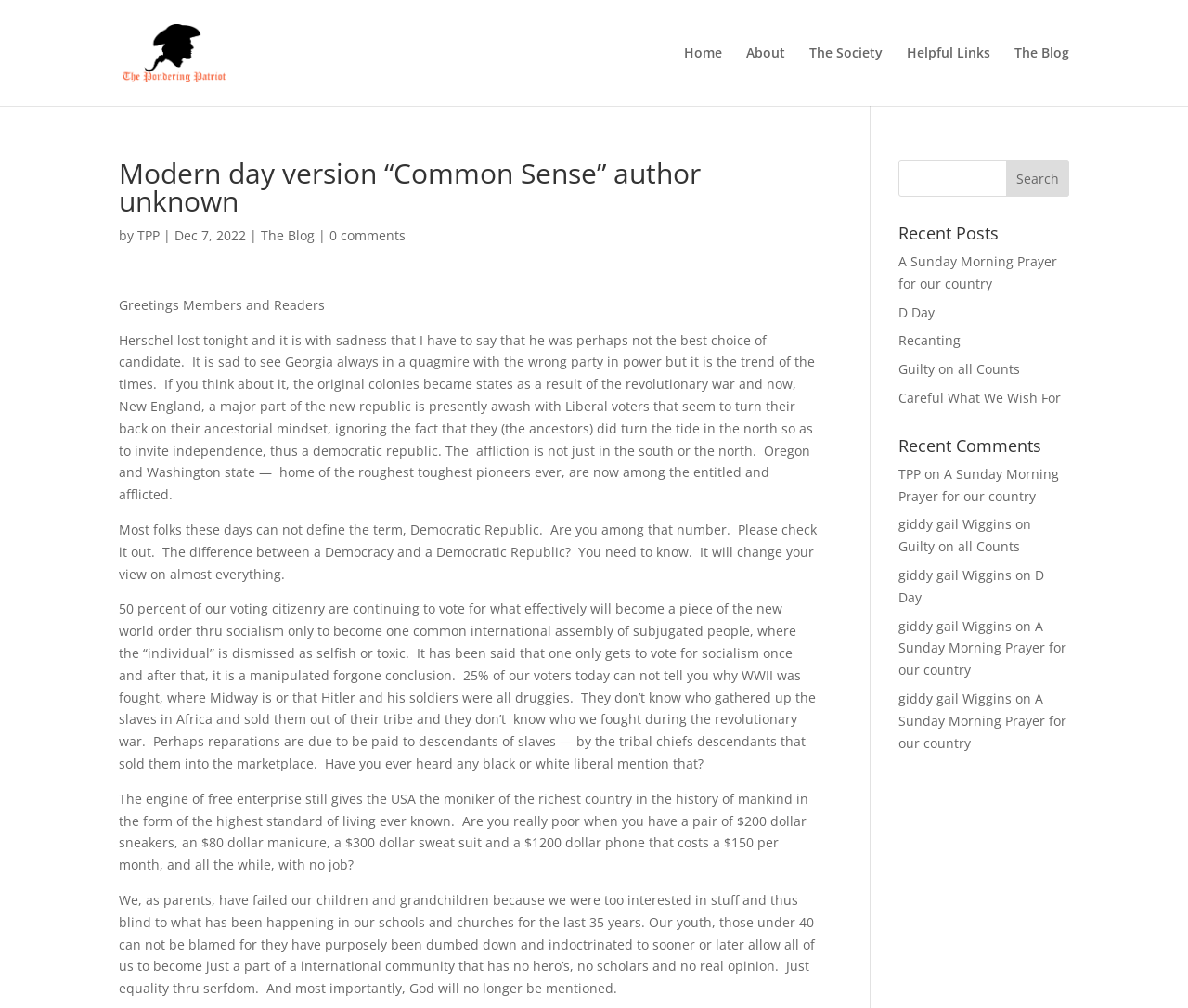How many recent posts are listed?
Please answer the question with as much detail as possible using the screenshot.

The recent posts section lists 5 links, which are 'A Sunday Morning Prayer for our country', 'D Day', 'Recanting', 'Guilty on all Counts', and 'Careful What We Wish For'.